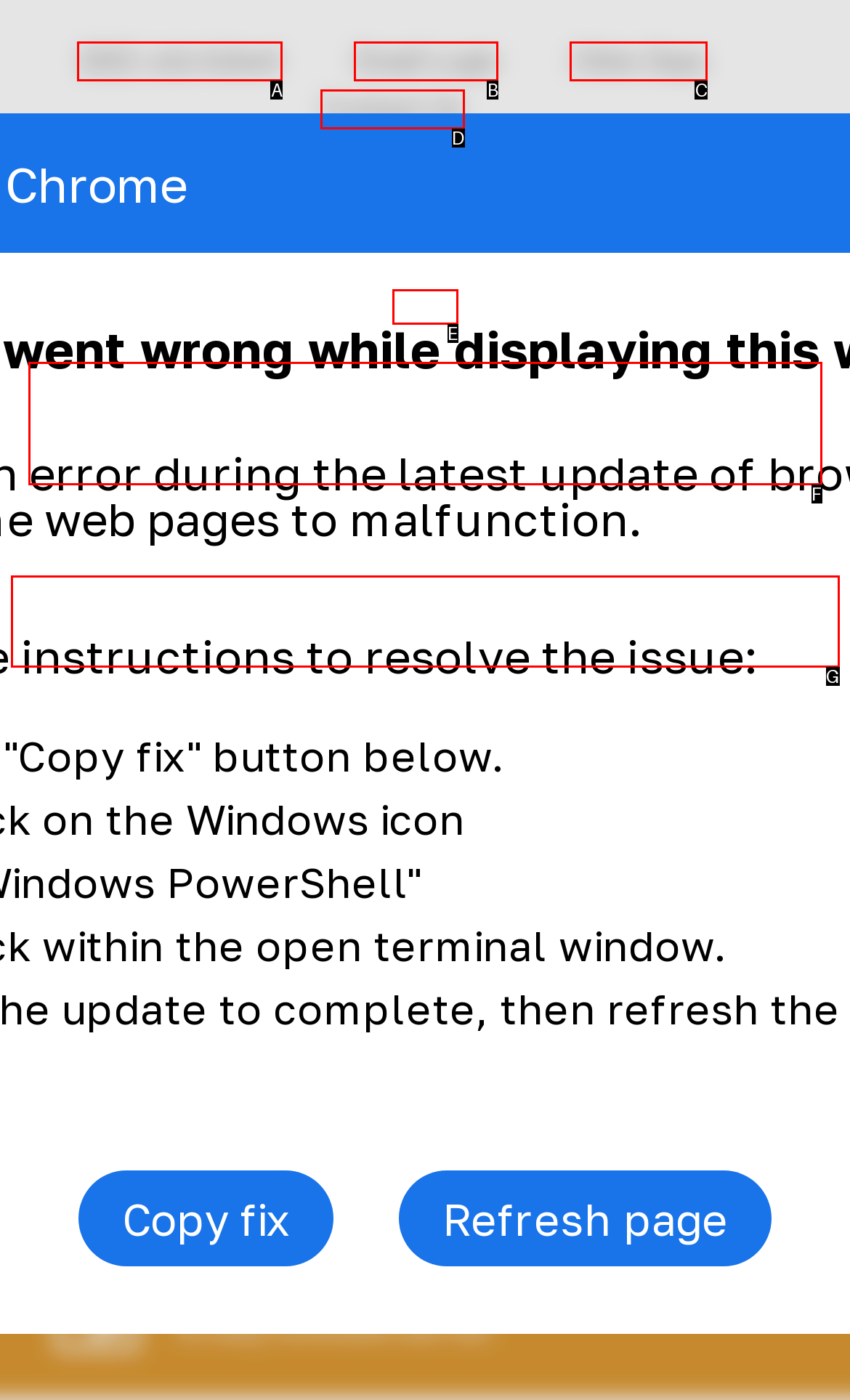Choose the UI element that best aligns with the description: Clinic Days
Respond with the letter of the chosen option directly.

C